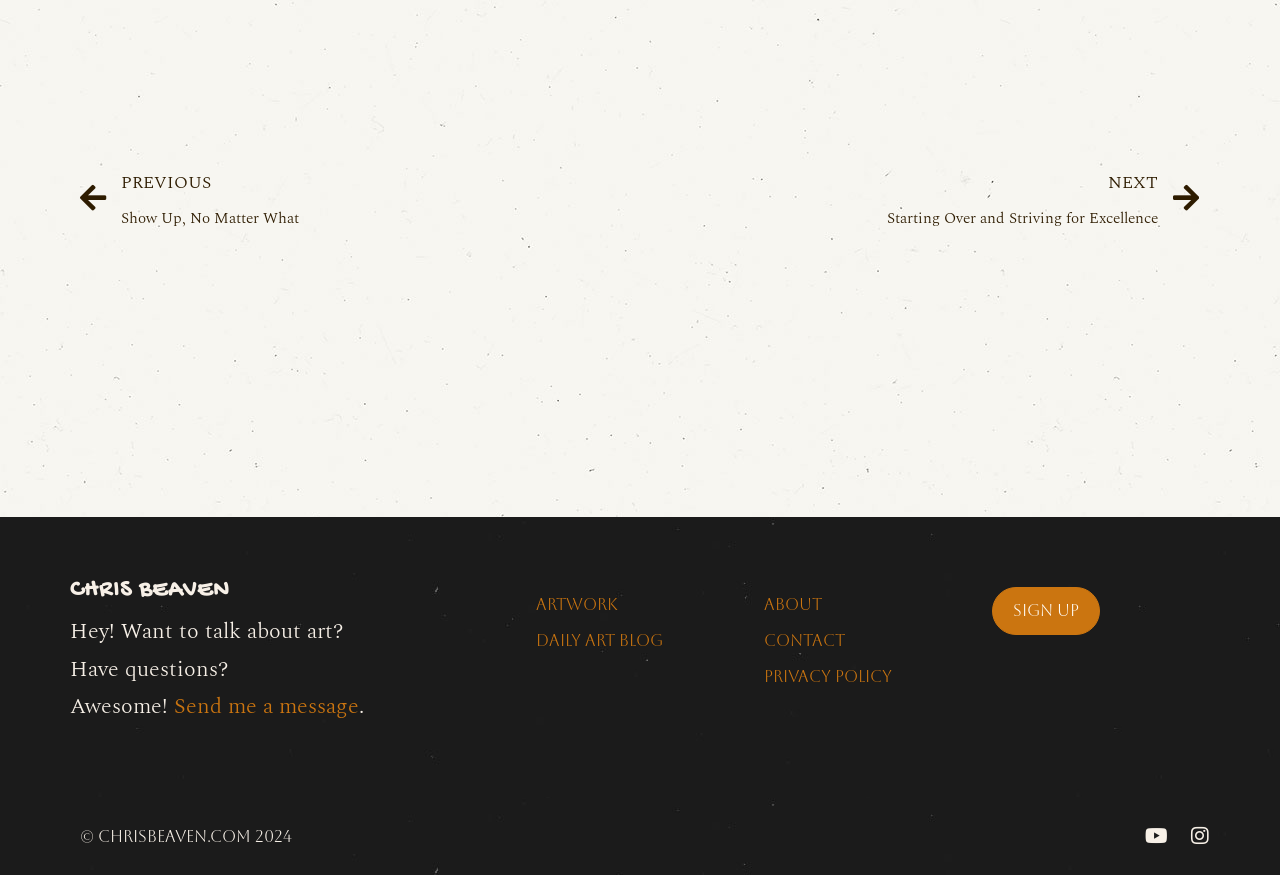Can you find the bounding box coordinates for the element to click on to achieve the instruction: "View the 'ARTWORK' page"?

[0.419, 0.671, 0.581, 0.712]